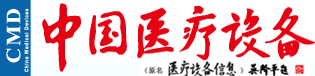What is the acronym for China Medical Devices? Using the information from the screenshot, answer with a single word or phrase.

CMD